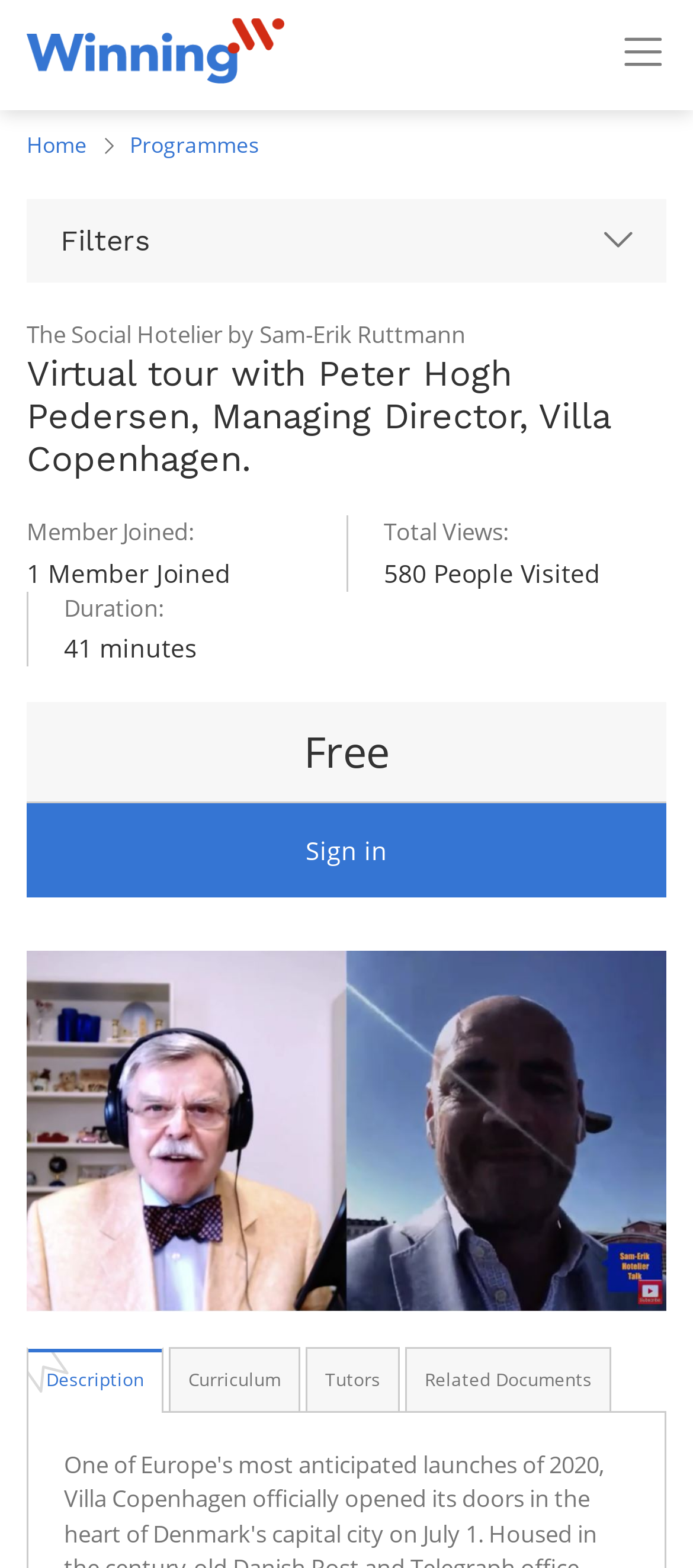Create a full and detailed caption for the entire webpage.

This webpage appears to be a course or virtual tour page, featuring Peter Hogh Pedersen, Managing Director of Villa Copenhagen. At the top left corner, there is a logo of "Winning" with a link to the logo. On the top right corner, there is a button with no text.

Below the logo, there are navigation links to "Home" and "Programmes". A heading "Filters" is located to the right of these links. 

The main content of the page starts with a heading "Virtual tour with Peter Hogh Pedersen, Managing Director, Villa Copenhagen." followed by a subheading "The Social Hotelier by Sam-Erik Ruttmann". 

Below this, there are several lines of text providing information about the course, including the number of members joined, total views, duration, and a note that the course is free. 

A large image, likely a course image, takes up most of the middle section of the page. 

At the bottom of the page, there is a tab list with four tabs: "Description", "Curriculum", "Tutors", and "Related Documents". The tabs are horizontally aligned and not currently selected.